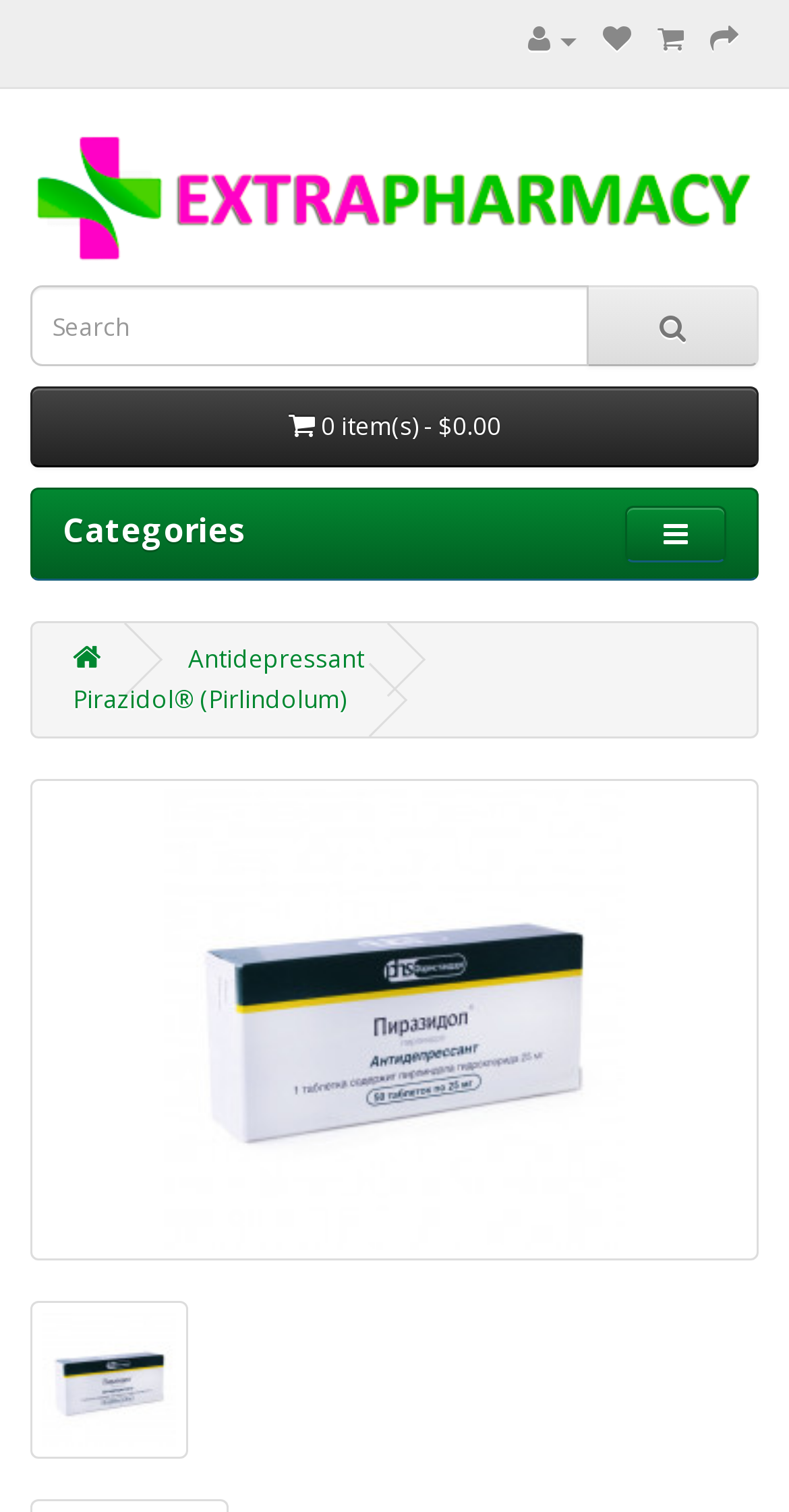Is there a button to submit a search query?
Using the image, provide a concise answer in one word or a short phrase.

Yes